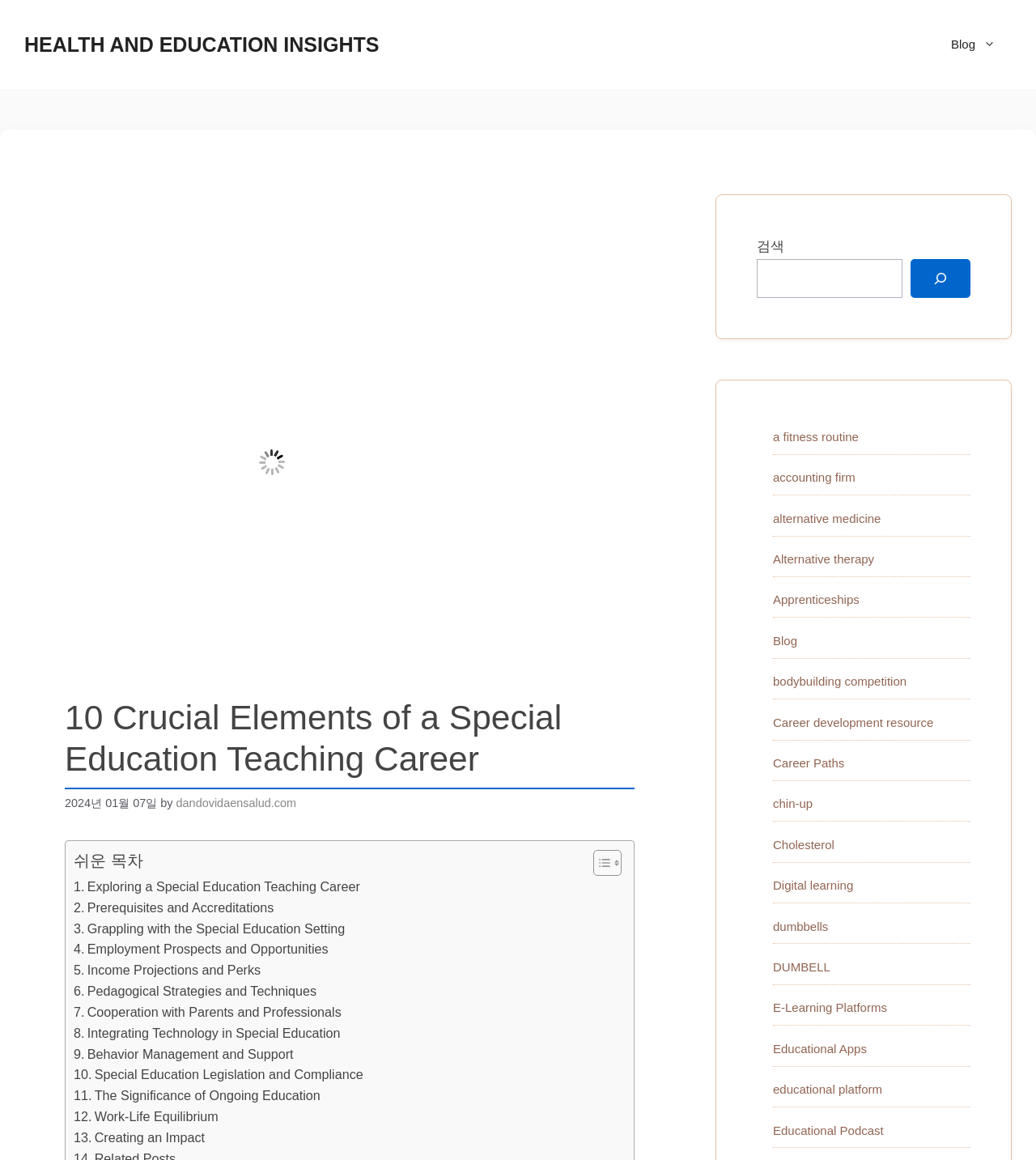Could you provide the bounding box coordinates for the portion of the screen to click to complete this instruction: "schedule an appointment"?

None